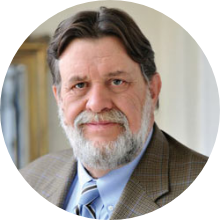Where is the firm located?
Based on the image, give a concise answer in the form of a single word or short phrase.

Warrenton, Virginia